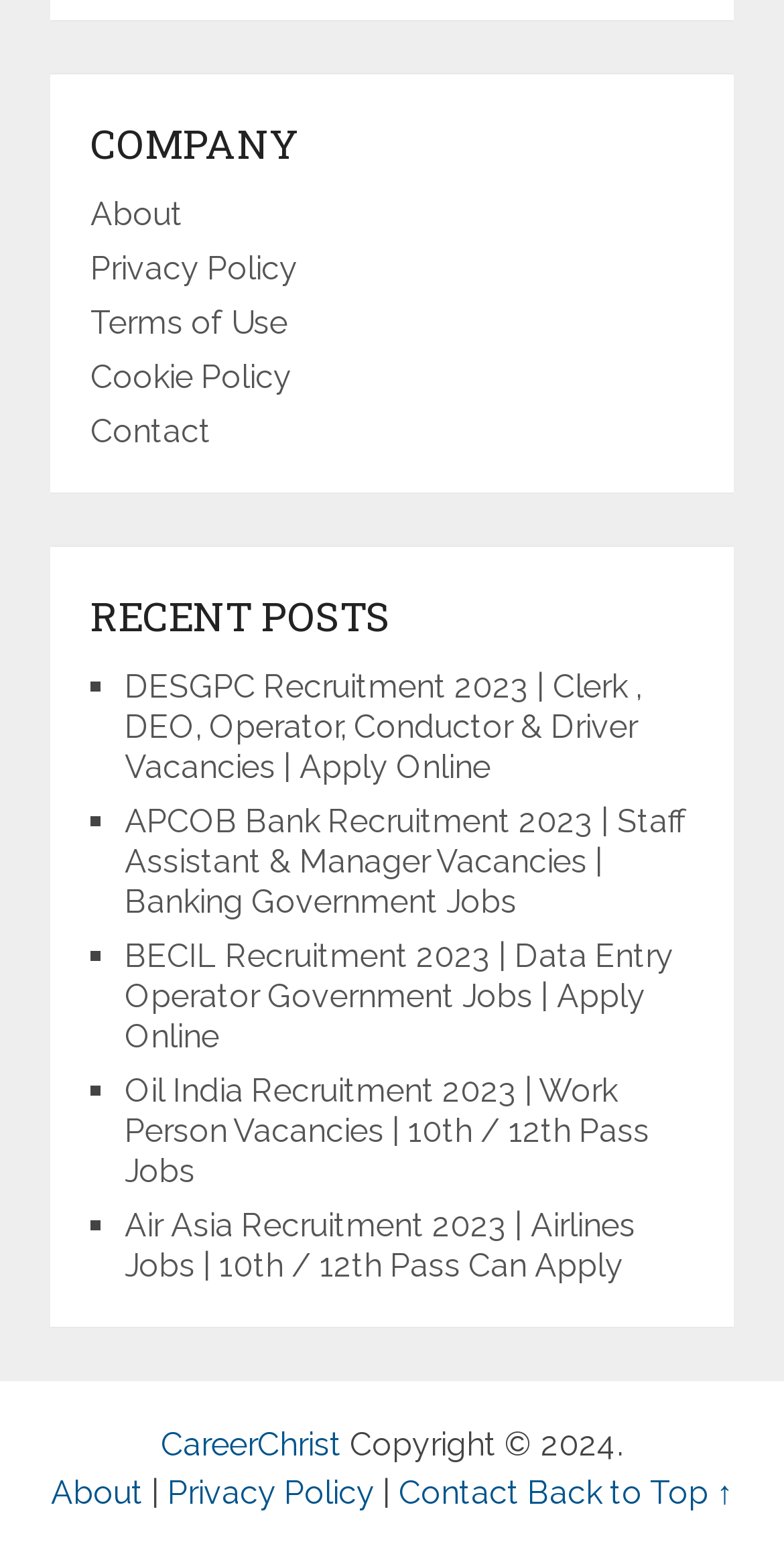Identify the bounding box coordinates for the region to click in order to carry out this instruction: "Click on About". Provide the coordinates using four float numbers between 0 and 1, formatted as [left, top, right, bottom].

[0.115, 0.126, 0.233, 0.15]